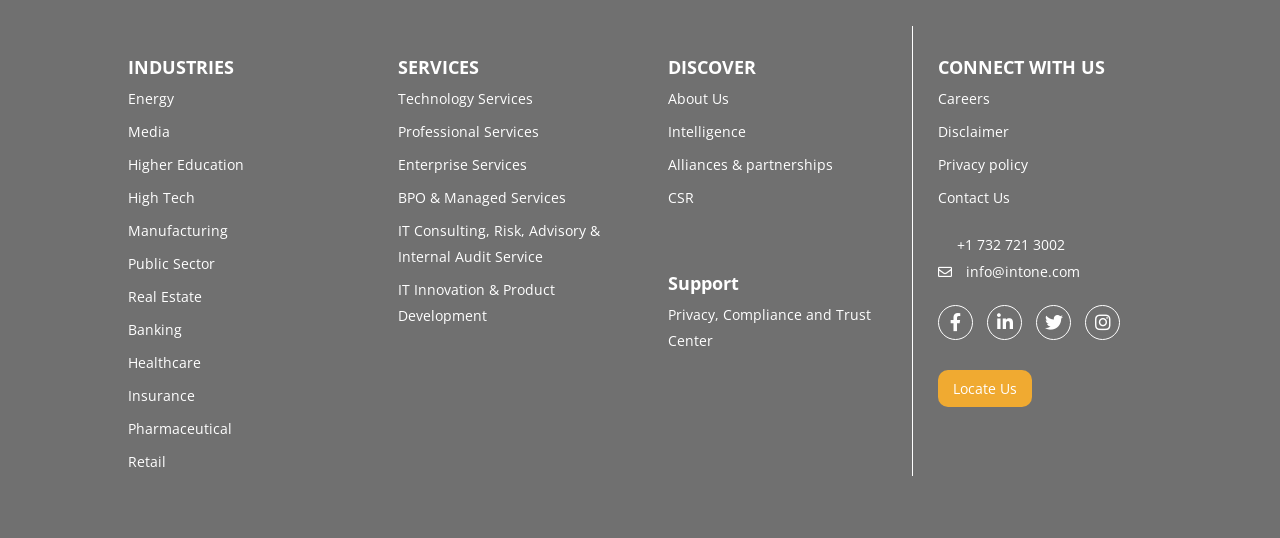Based on the element description +1 732 721 3002, identify the bounding box coordinates for the UI element. The coordinates should be in the format (top-left x, top-left y, bottom-right x, bottom-right y) and within the 0 to 1 range.

[0.748, 0.436, 0.832, 0.472]